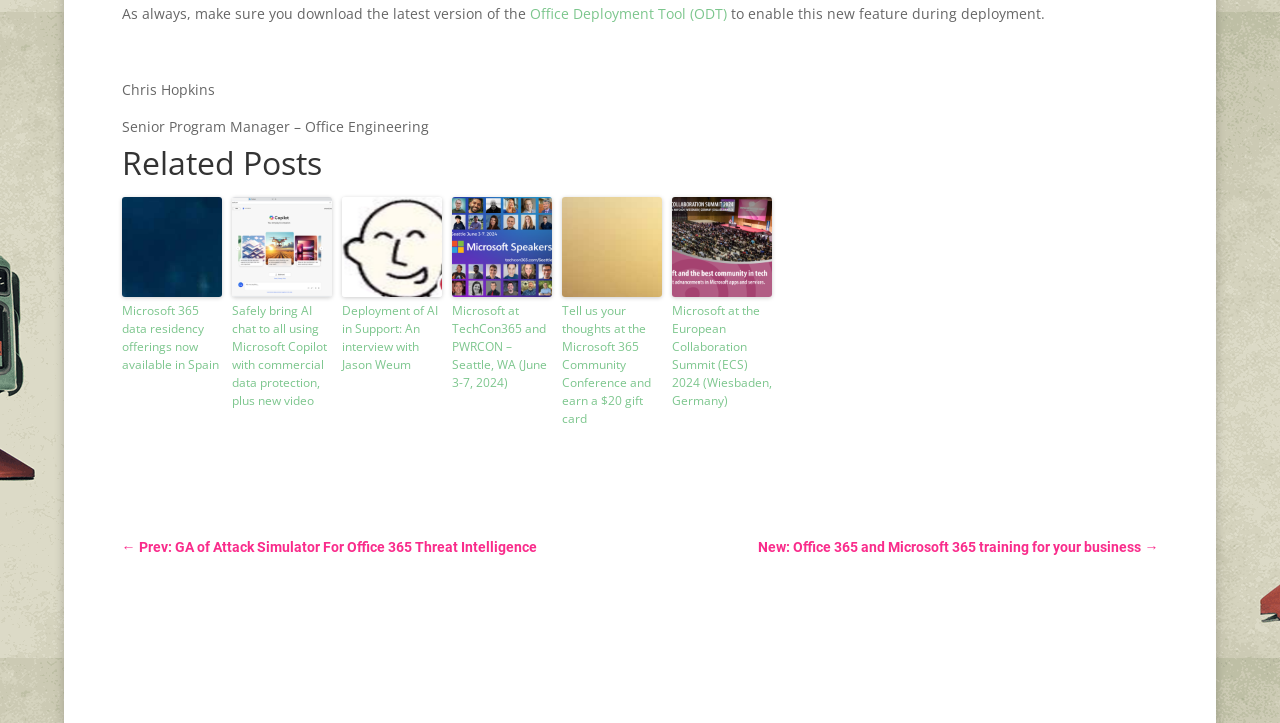Kindly determine the bounding box coordinates for the area that needs to be clicked to execute this instruction: "View the Table of Contents".

None